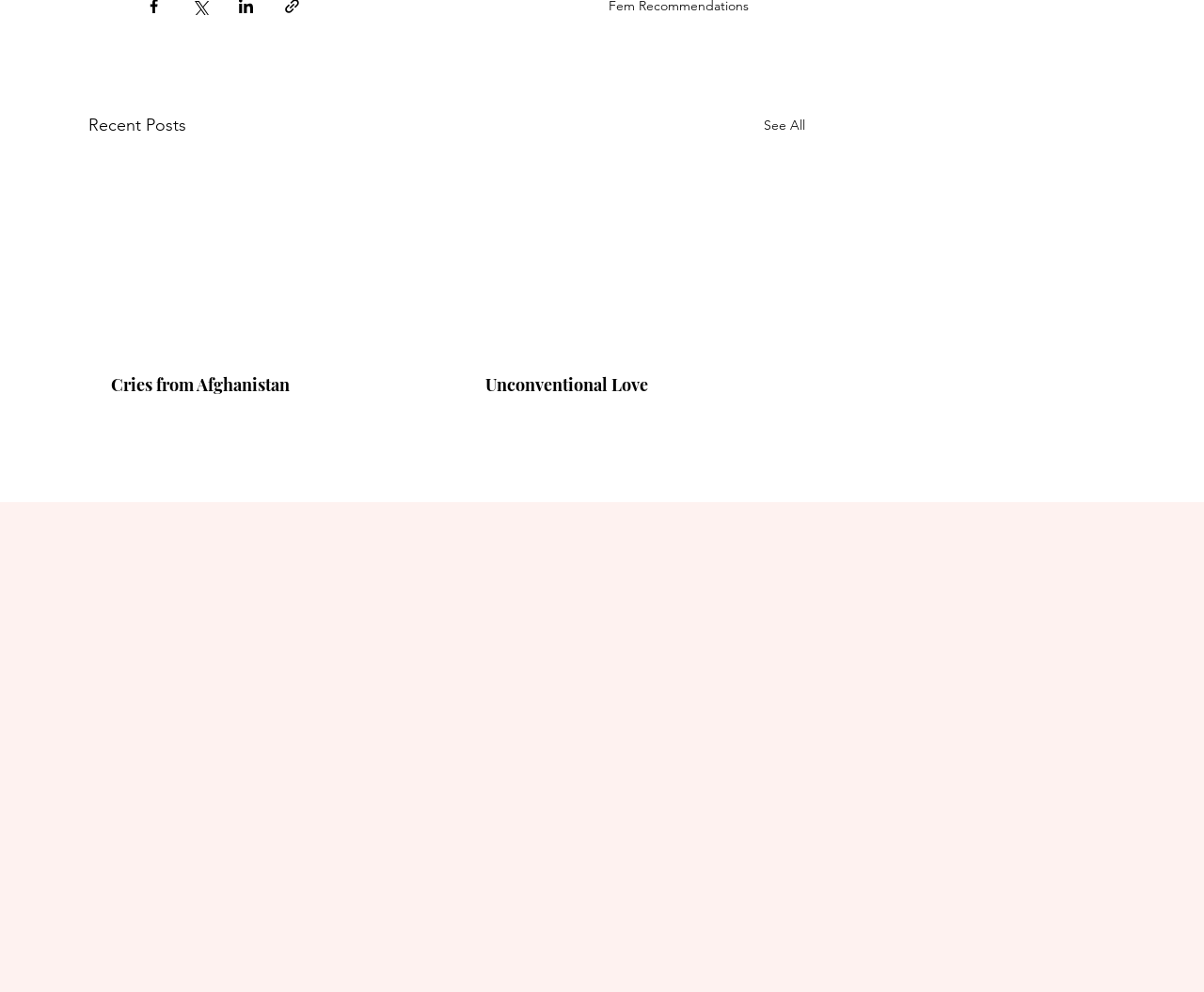Highlight the bounding box coordinates of the element that should be clicked to carry out the following instruction: "Click on the 'Cries from Afghanistan' link". The coordinates must be given as four float numbers ranging from 0 to 1, i.e., [left, top, right, bottom].

[0.092, 0.376, 0.339, 0.399]